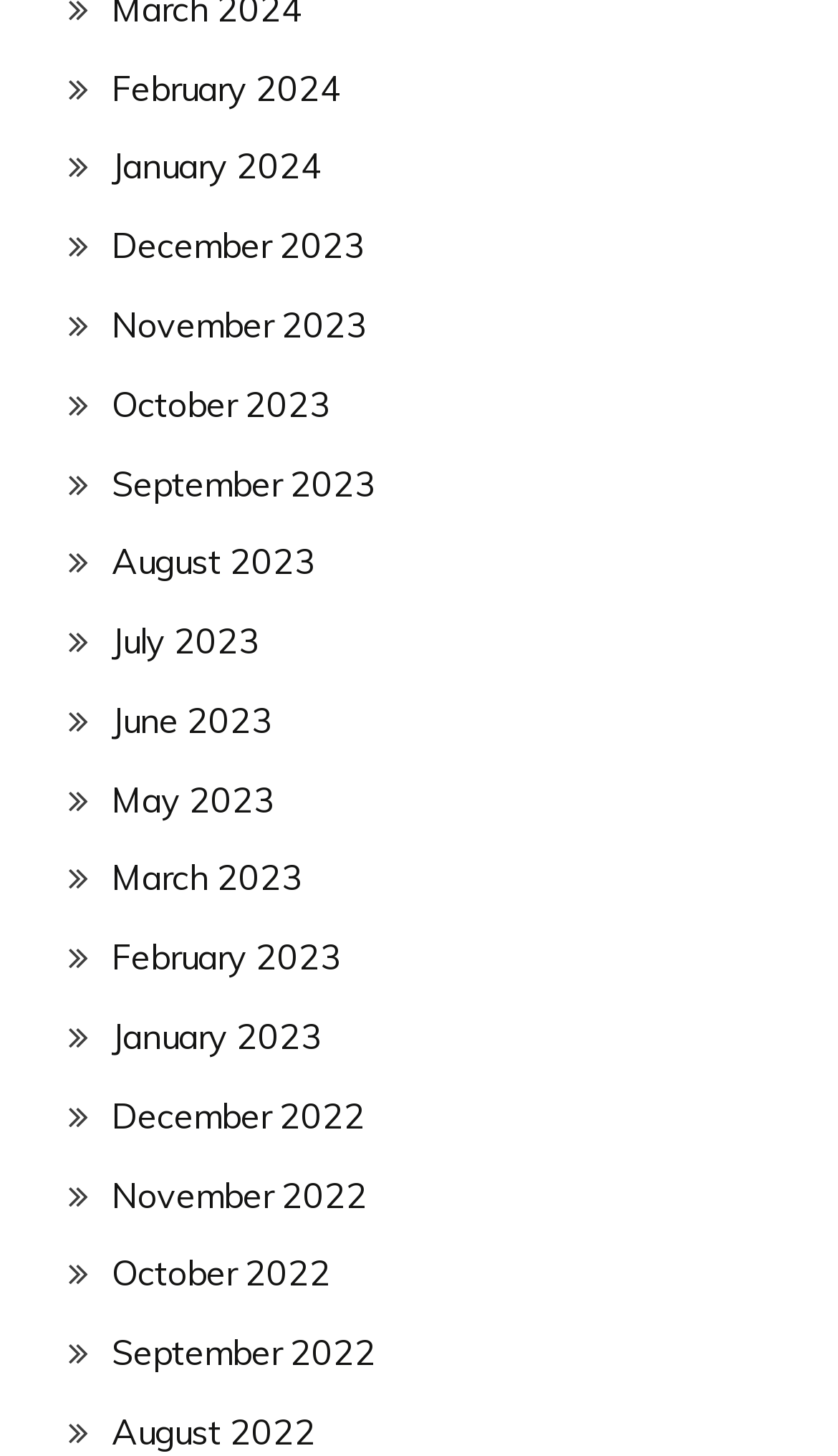Please determine the bounding box coordinates of the section I need to click to accomplish this instruction: "Browse December 2022".

[0.133, 0.751, 0.436, 0.781]